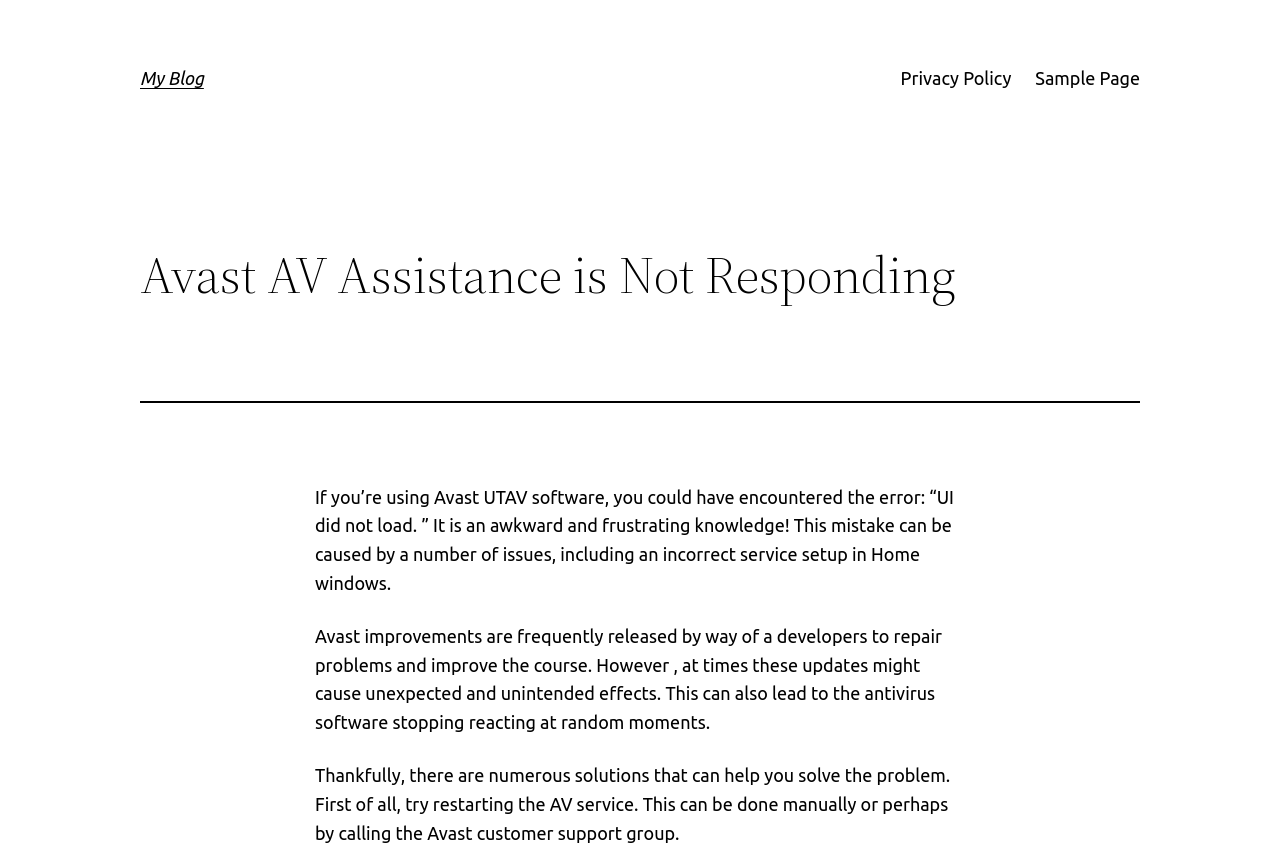How can the 'UI did not load' error be solved?
Using the visual information, reply with a single word or short phrase.

Restarting the AV service